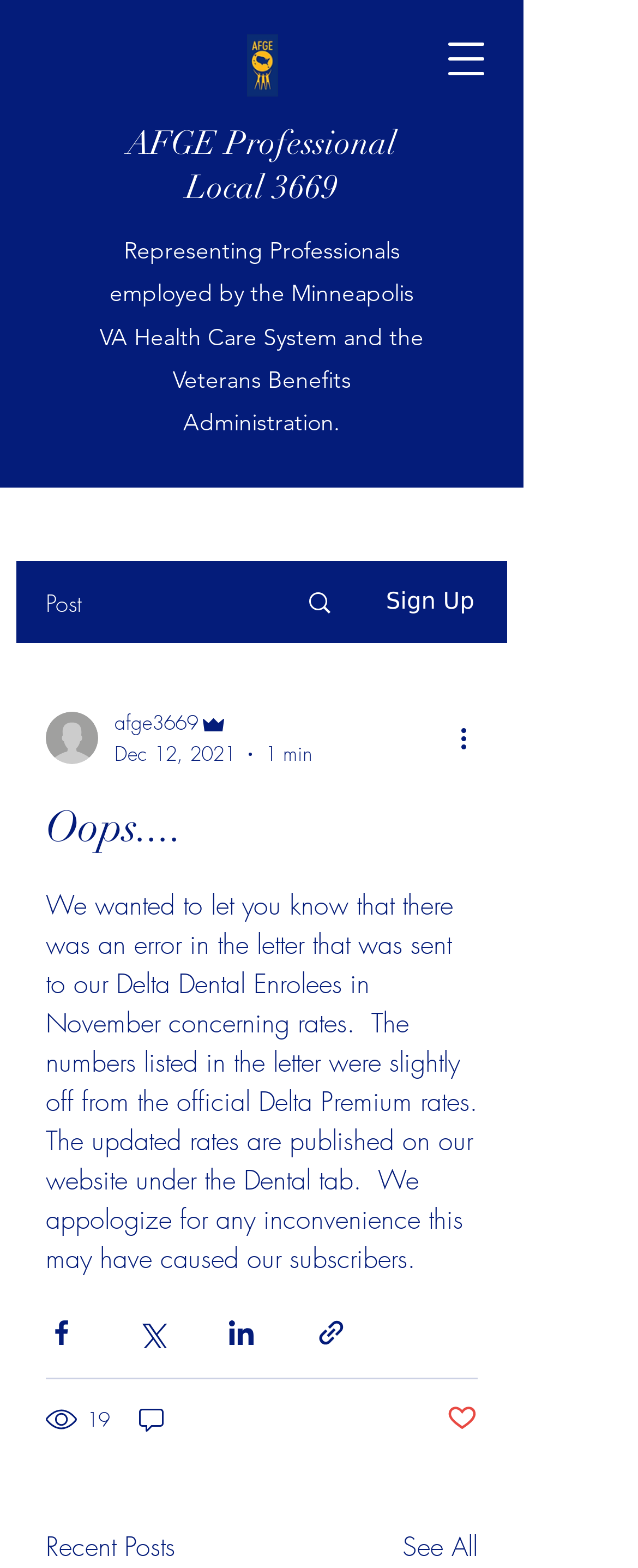Give a one-word or short phrase answer to the question: 
What is the name of the organization?

AFGE Professional Local 3669